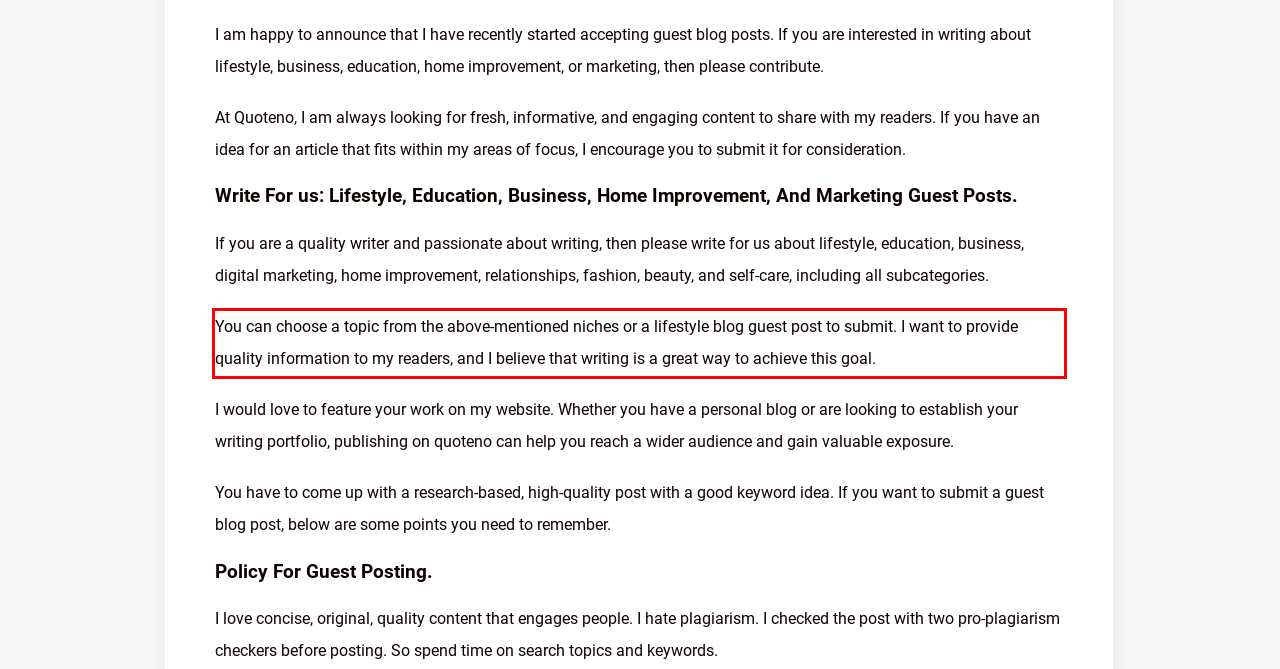Given the screenshot of the webpage, identify the red bounding box, and recognize the text content inside that red bounding box.

You can choose a topic from the above-mentioned niches or a lifestyle blog guest post to submit. I want to provide quality information to my readers, and I believe that writing is a great way to achieve this goal.